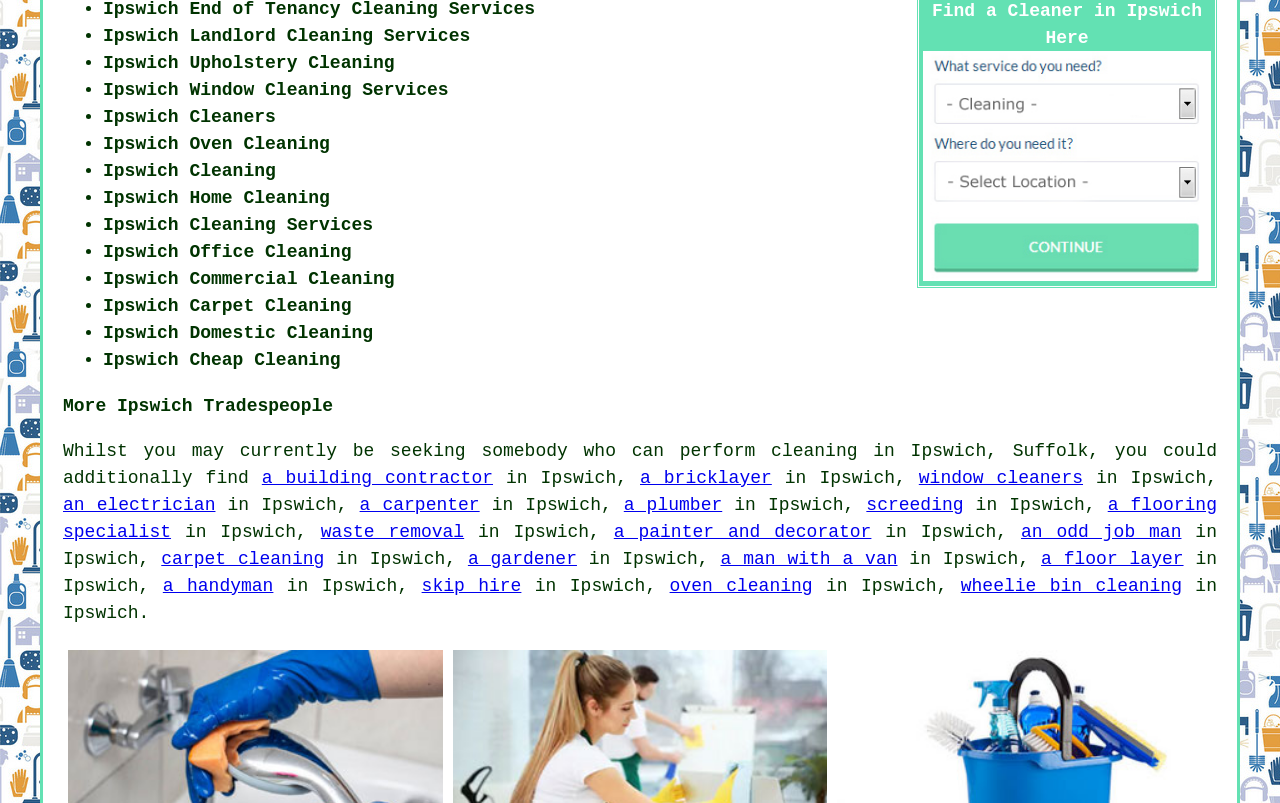Specify the bounding box coordinates of the element's area that should be clicked to execute the given instruction: "Explore 'window cleaners'". The coordinates should be four float numbers between 0 and 1, i.e., [left, top, right, bottom].

[0.718, 0.583, 0.846, 0.608]